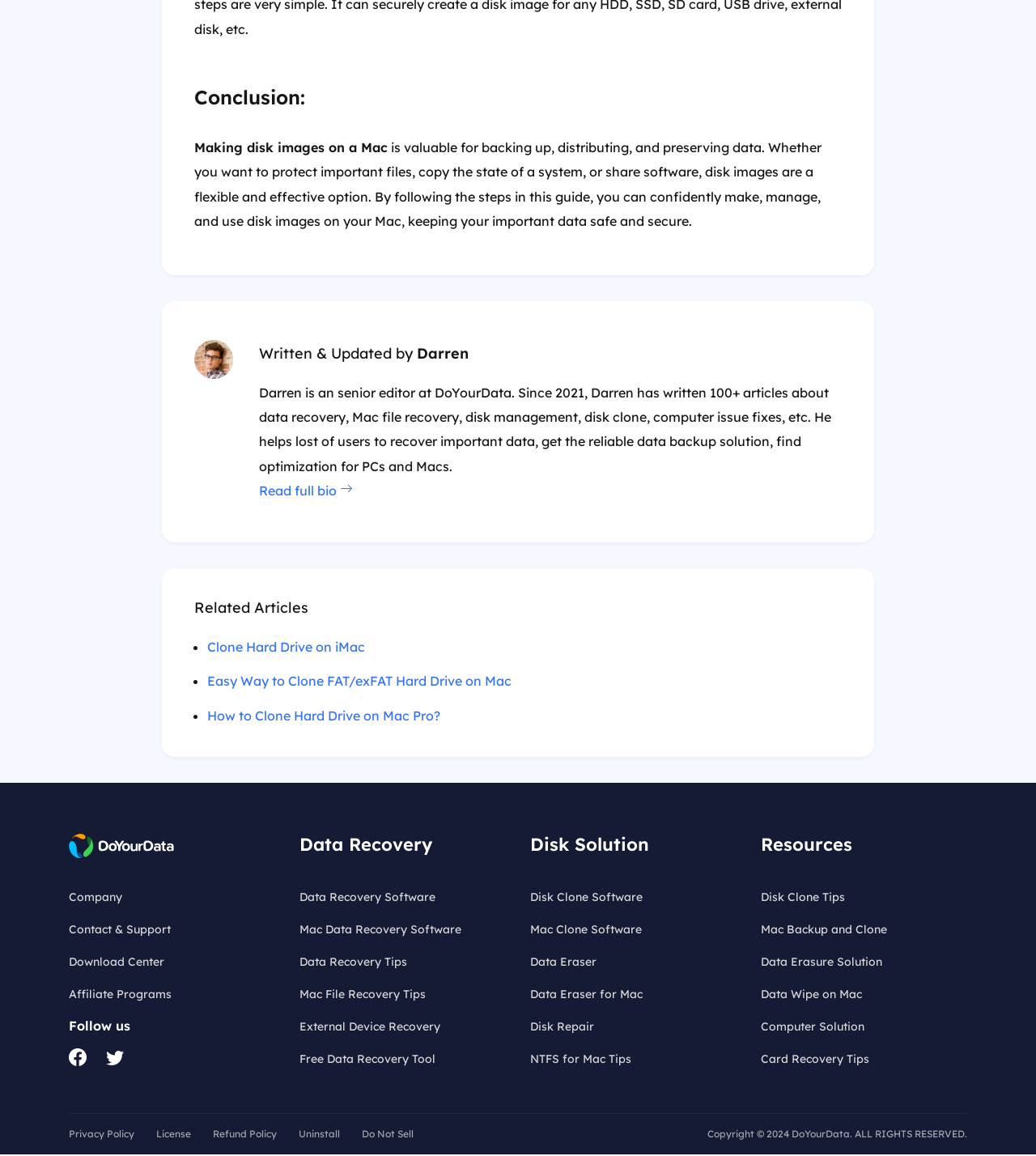Bounding box coordinates should be in the format (top-left x, top-left y, bottom-right x, bottom-right y) and all values should be floating point numbers between 0 and 1. Determine the bounding box coordinate for the UI element described as: Clone Hard Drive on iMac

[0.2, 0.554, 0.352, 0.568]